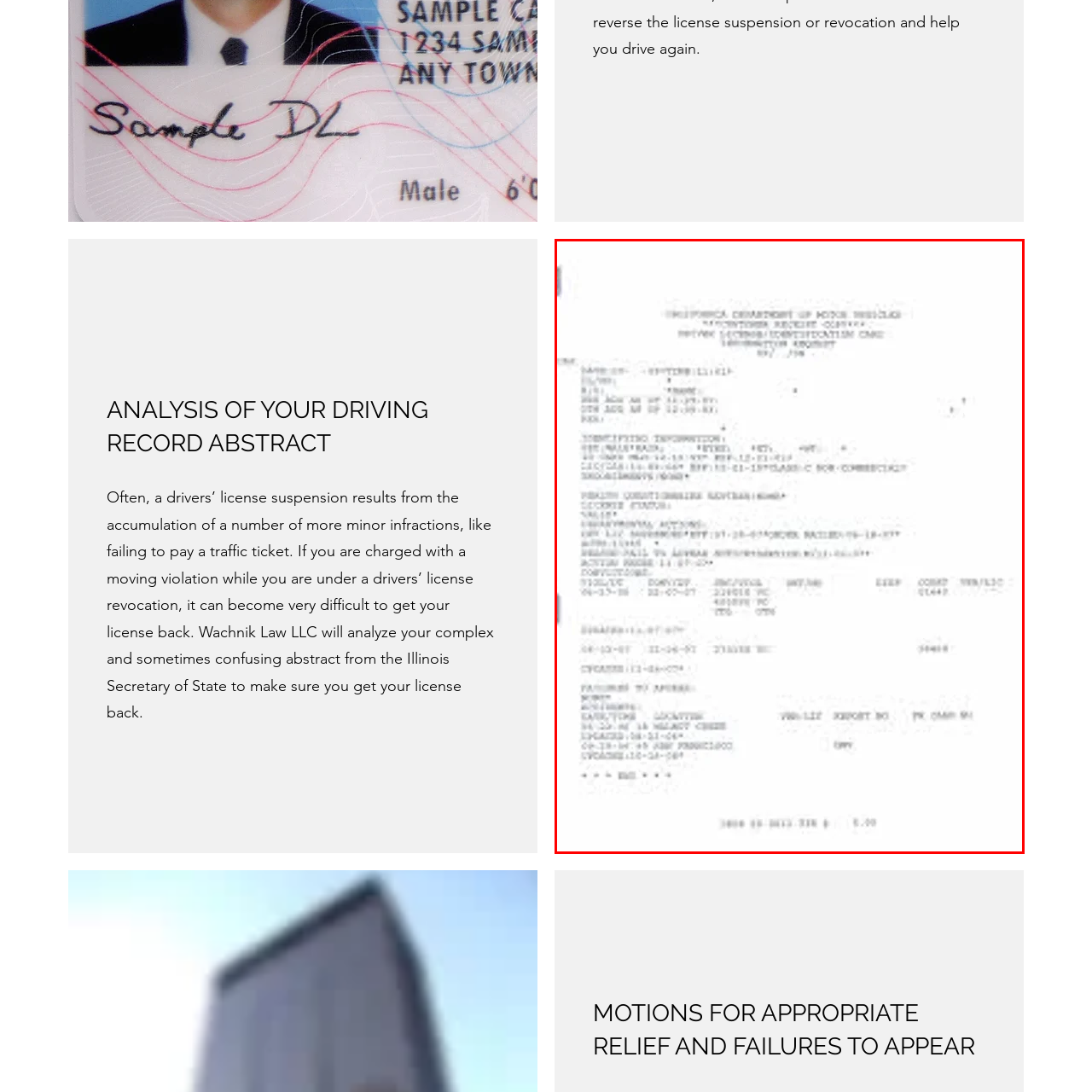What type of information is included in the document?
Focus on the area within the red boundary in the image and answer the question with one word or a short phrase.

Personal and identifying information